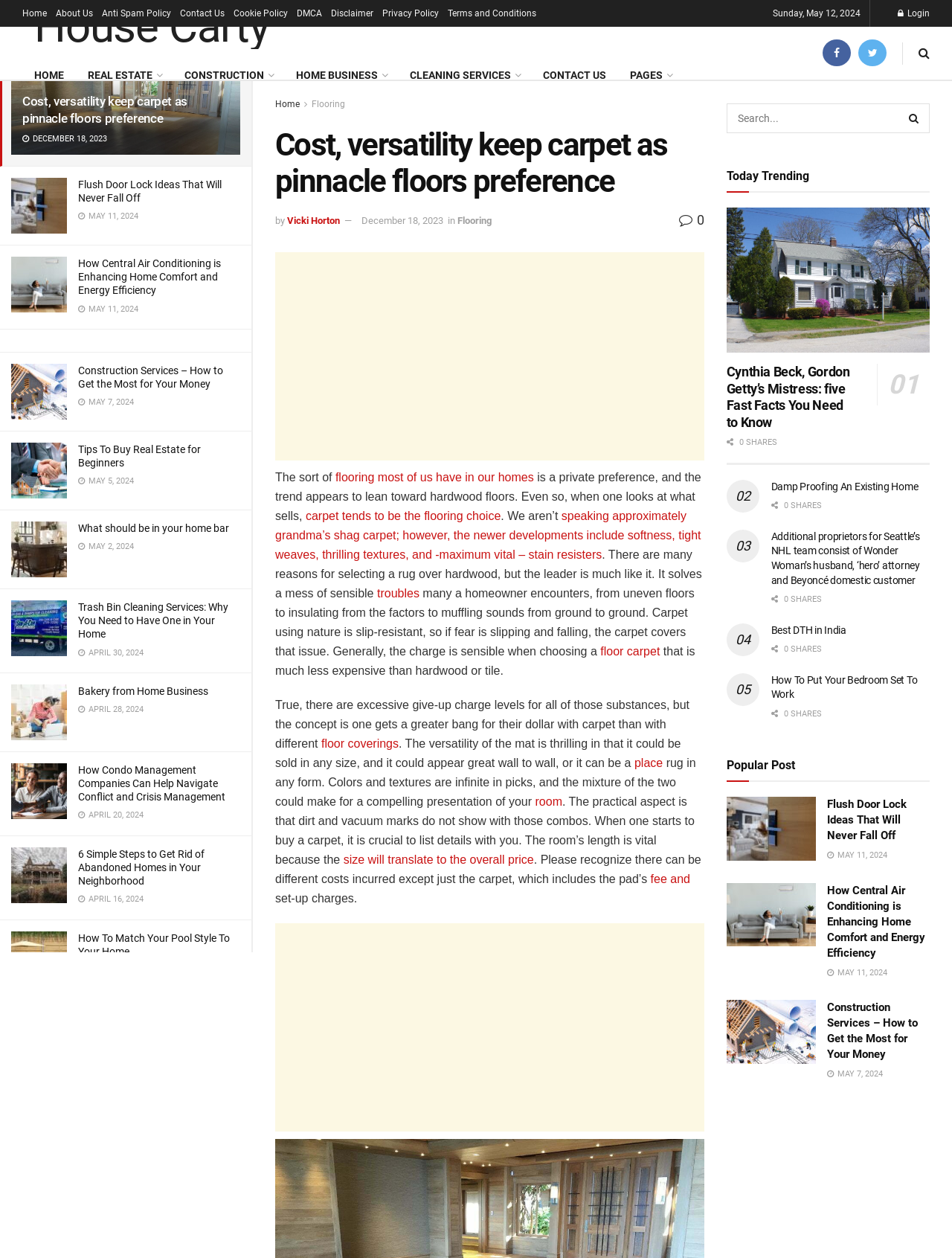Please give the bounding box coordinates of the area that should be clicked to fulfill the following instruction: "Register for a My Oracle Support account". The coordinates should be in the format of four float numbers from 0 to 1, i.e., [left, top, right, bottom].

None